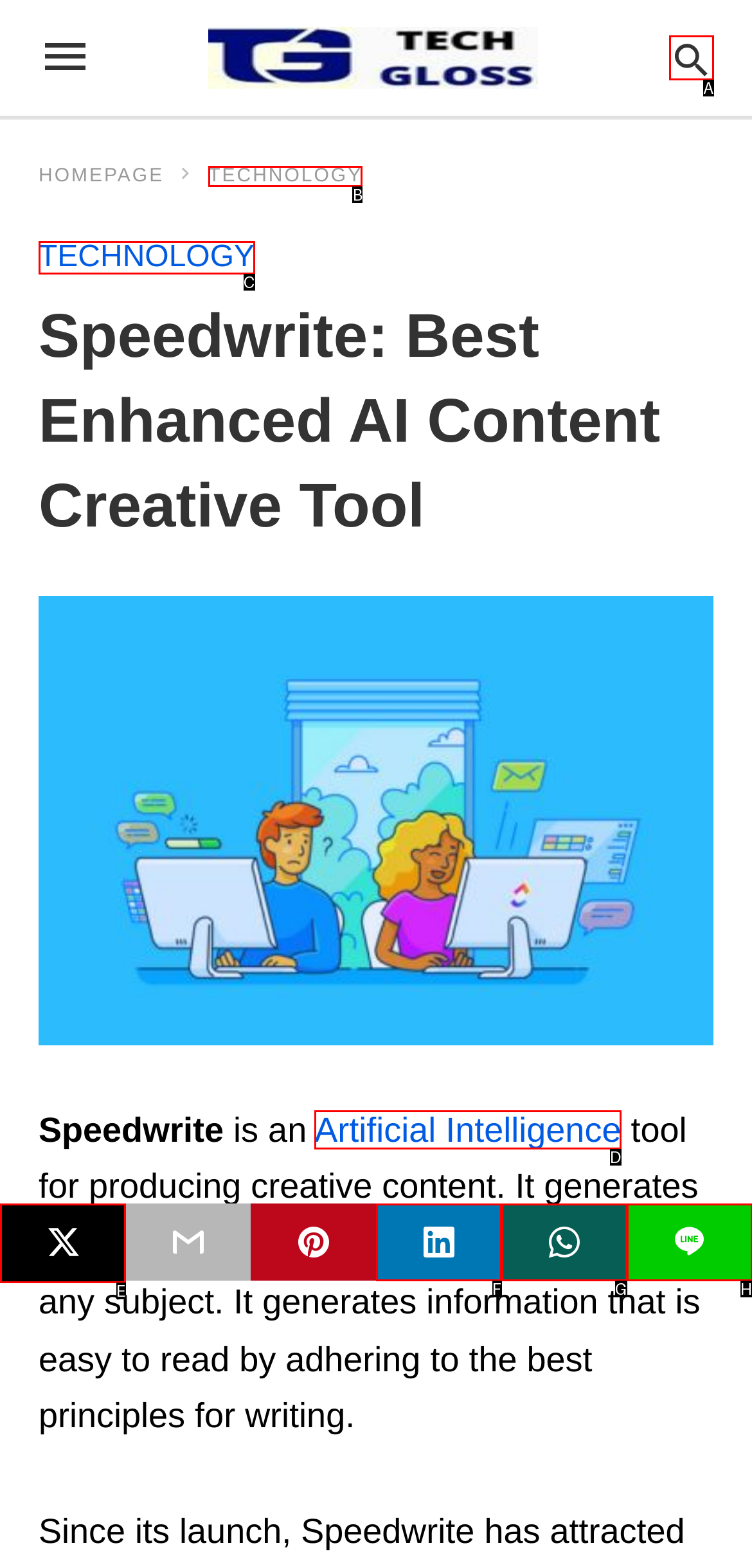Please indicate which option's letter corresponds to the task: Go to the Technology page by examining the highlighted elements in the screenshot.

B